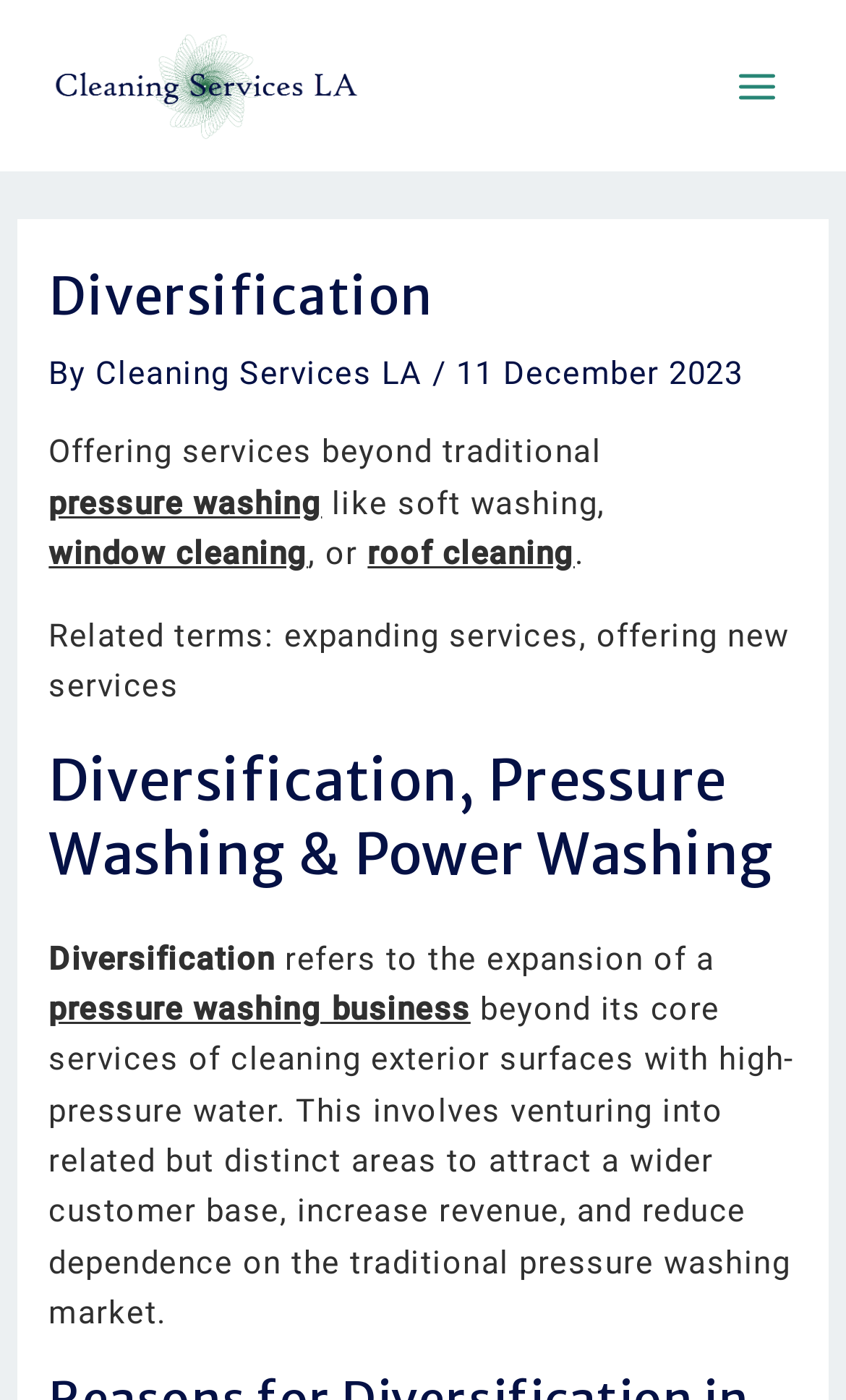Bounding box coordinates are specified in the format (top-left x, top-left y, bottom-right x, bottom-right y). All values are floating point numbers bounded between 0 and 1. Please provide the bounding box coordinate of the region this sentence describes: pressure washing business

[0.058, 0.704, 0.556, 0.74]